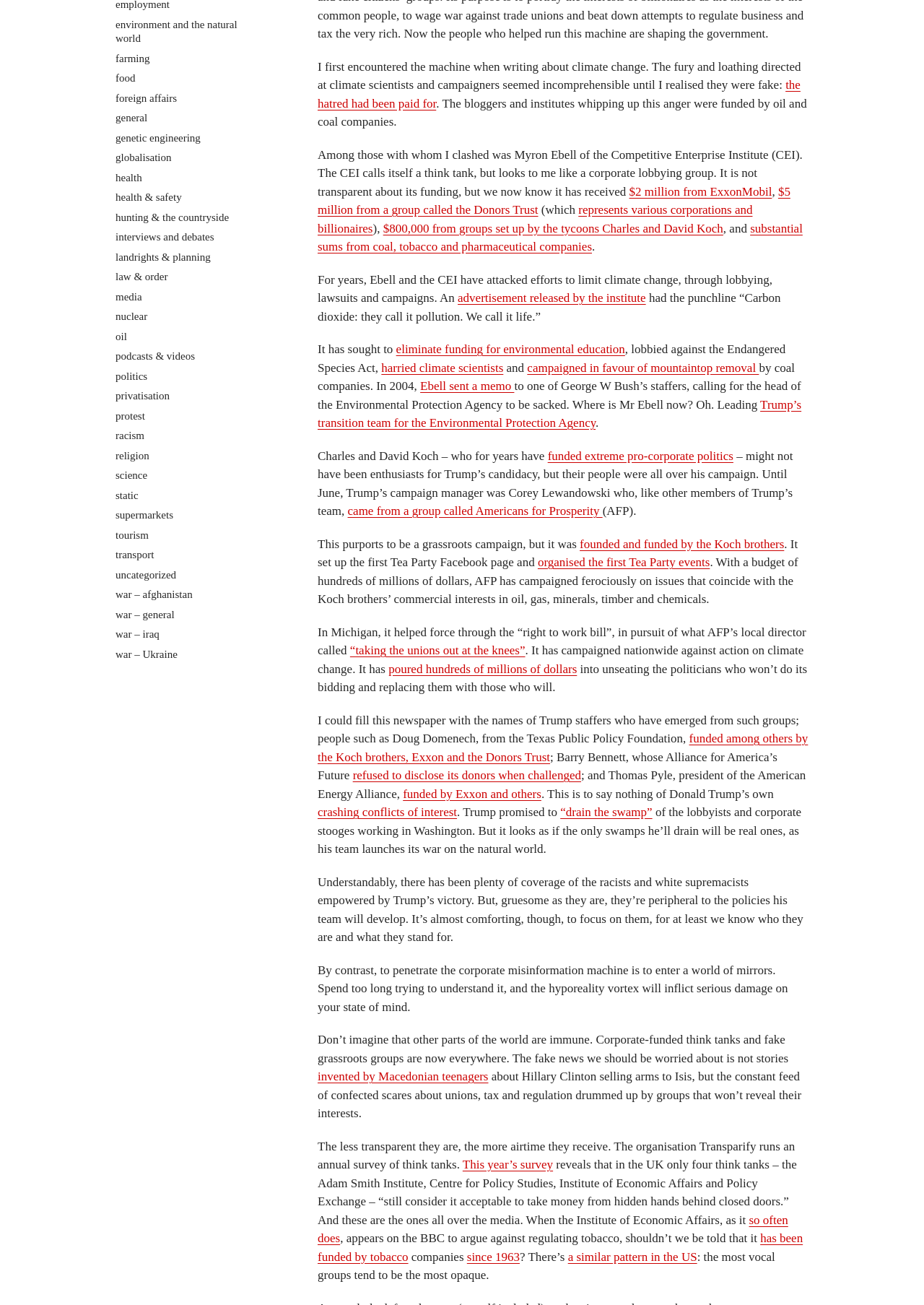Determine the bounding box coordinates for the HTML element mentioned in the following description: "Ebell sent a memo". The coordinates should be a list of four floats ranging from 0 to 1, represented as [left, top, right, bottom].

[0.455, 0.291, 0.557, 0.301]